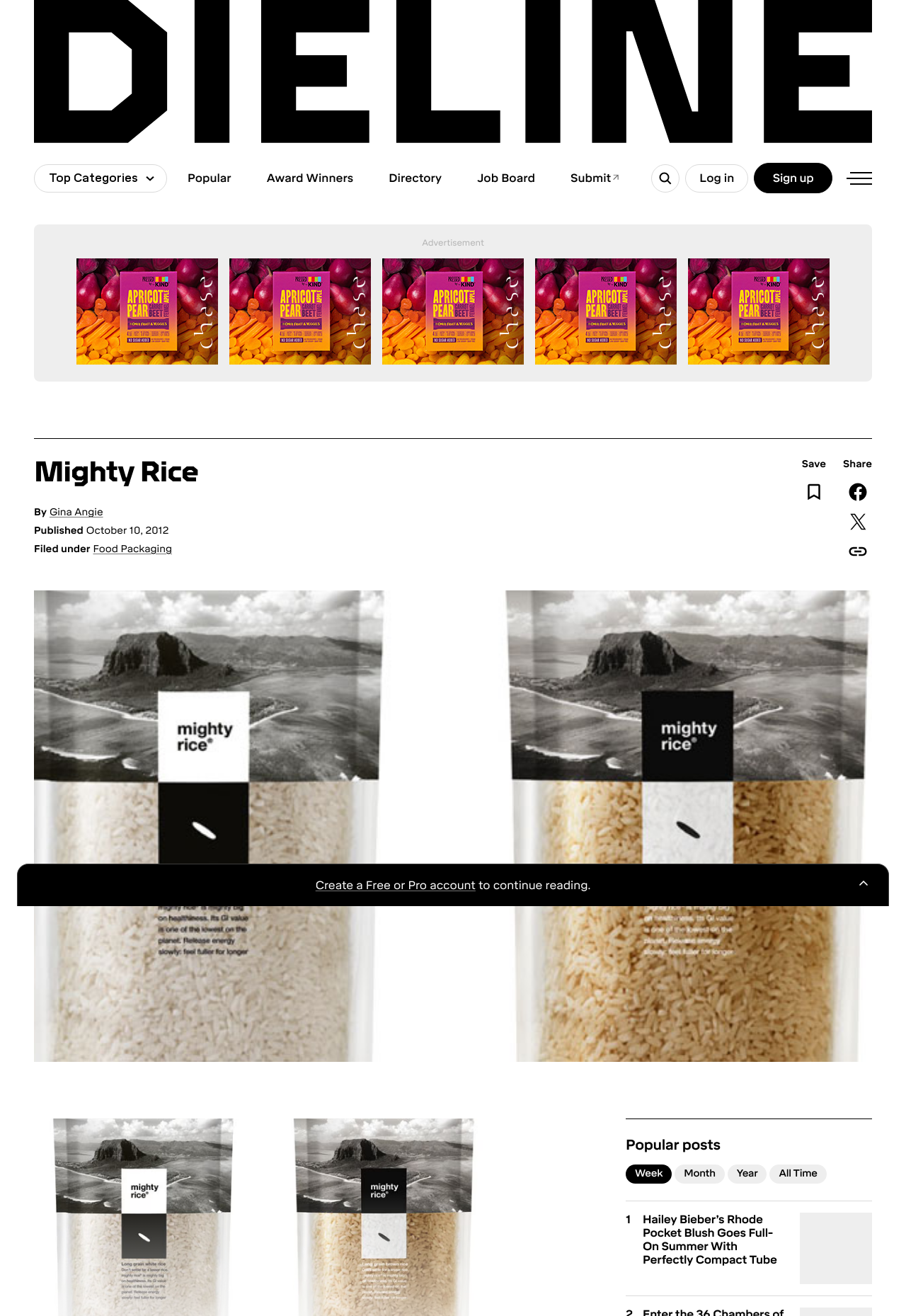Determine the bounding box coordinates of the clickable area required to perform the following instruction: "Click on the 'Popular' link". The coordinates should be represented as four float numbers between 0 and 1: [left, top, right, bottom].

[0.191, 0.125, 0.272, 0.146]